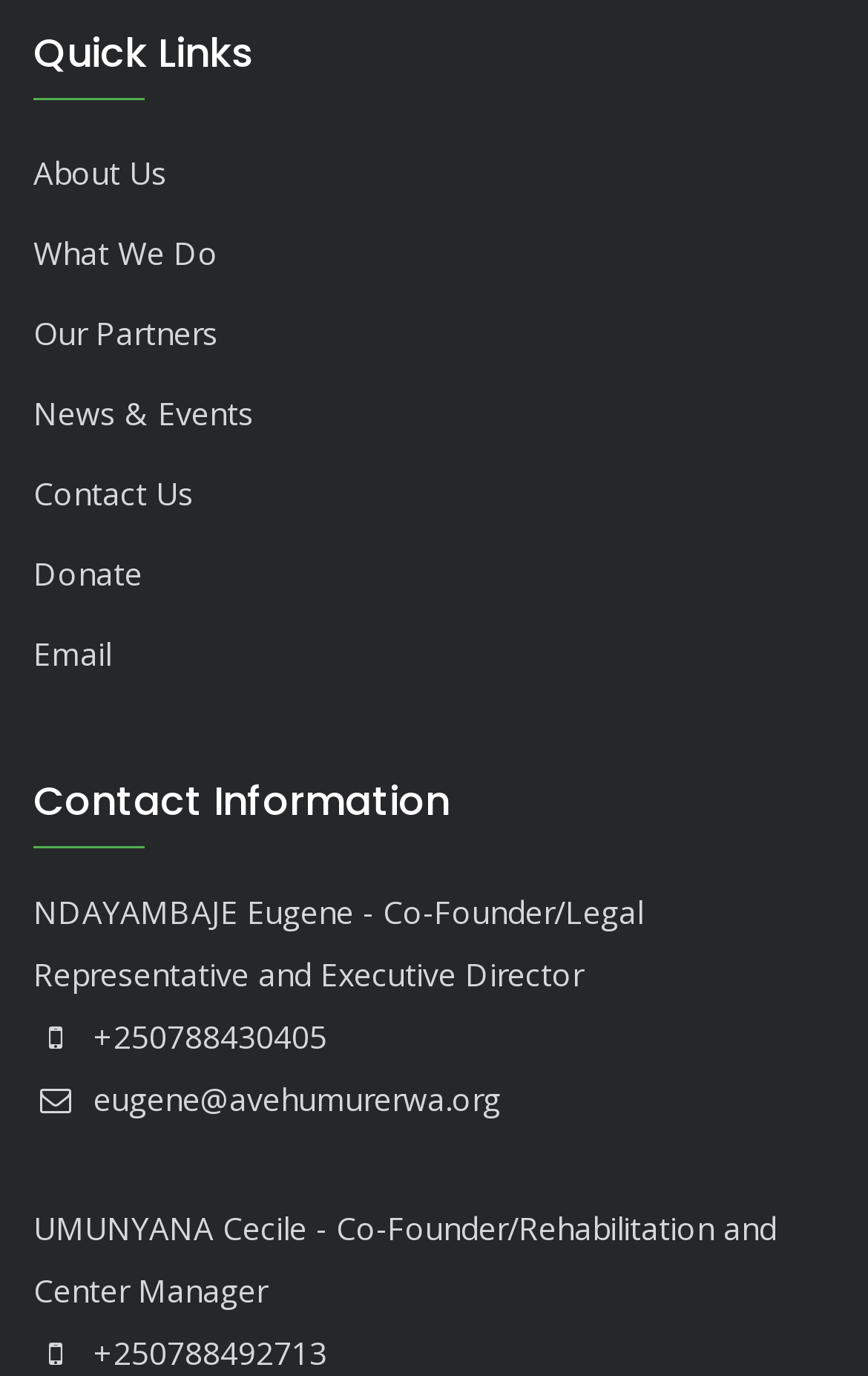Calculate the bounding box coordinates for the UI element based on the following description: "Our Partners". Ensure the coordinates are four float numbers between 0 and 1, i.e., [left, top, right, bottom].

[0.038, 0.227, 0.251, 0.257]